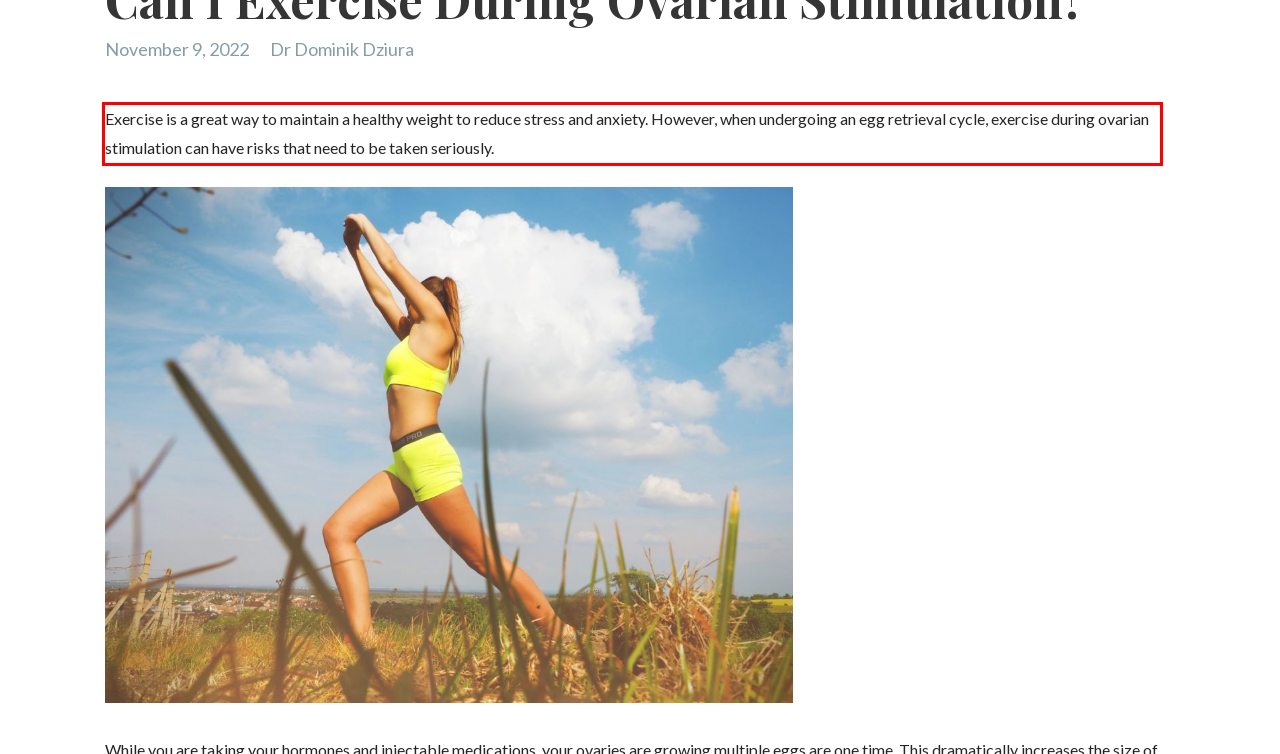With the given screenshot of a webpage, locate the red rectangle bounding box and extract the text content using OCR.

Exercise is a great way to maintain a healthy weight to reduce stress and anxiety. However, when undergoing an egg retrieval cycle, exercise during ovarian stimulation can have risks that need to be taken seriously.